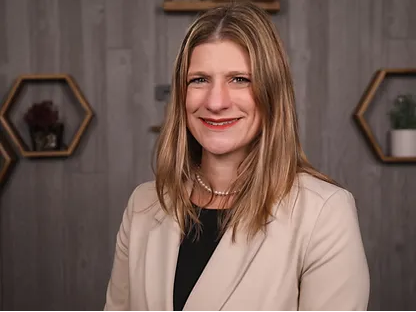What is Angela McClinton known for?
Please answer using one word or phrase, based on the screenshot.

Adjunct professor and Executive Pastor